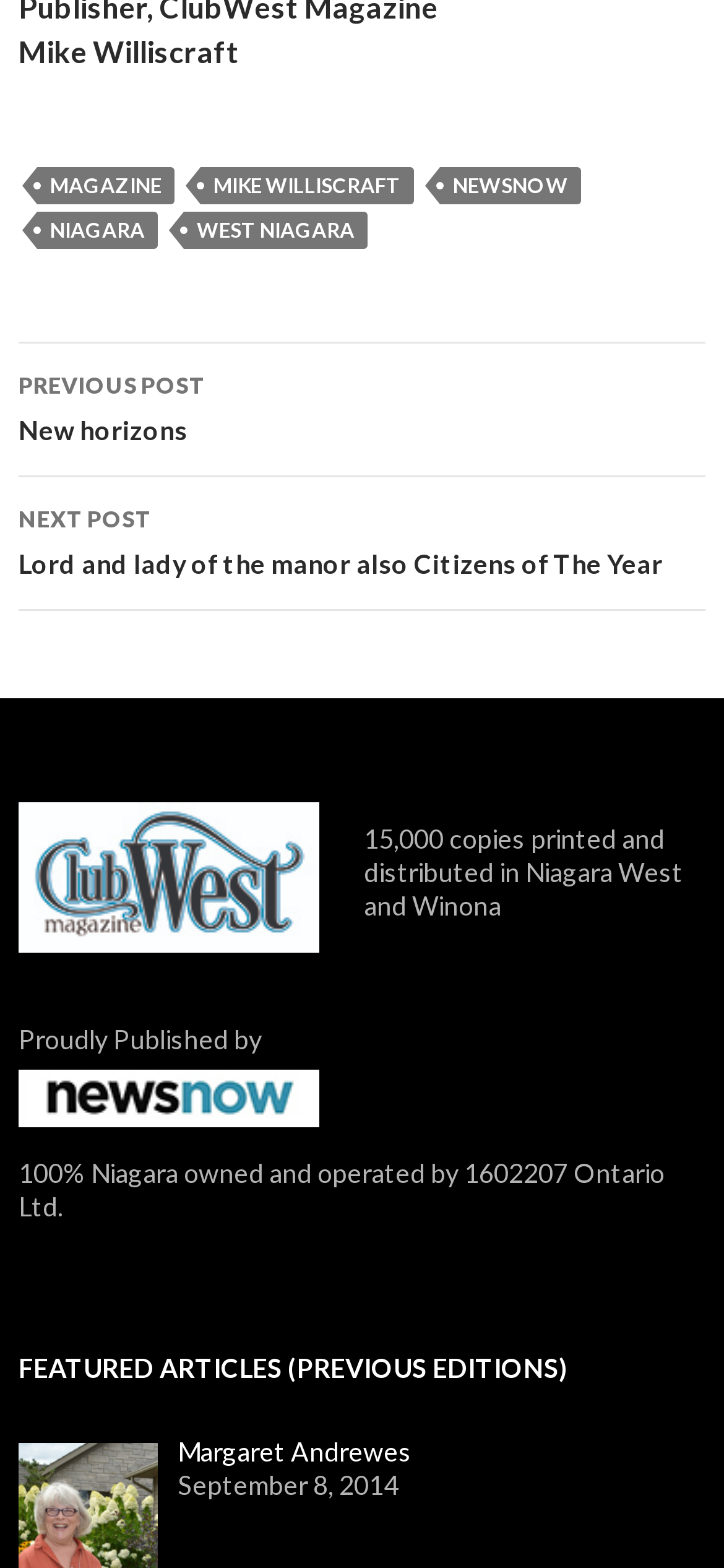How many copies of the magazine are printed and distributed?
Look at the screenshot and respond with one word or a short phrase.

15,000